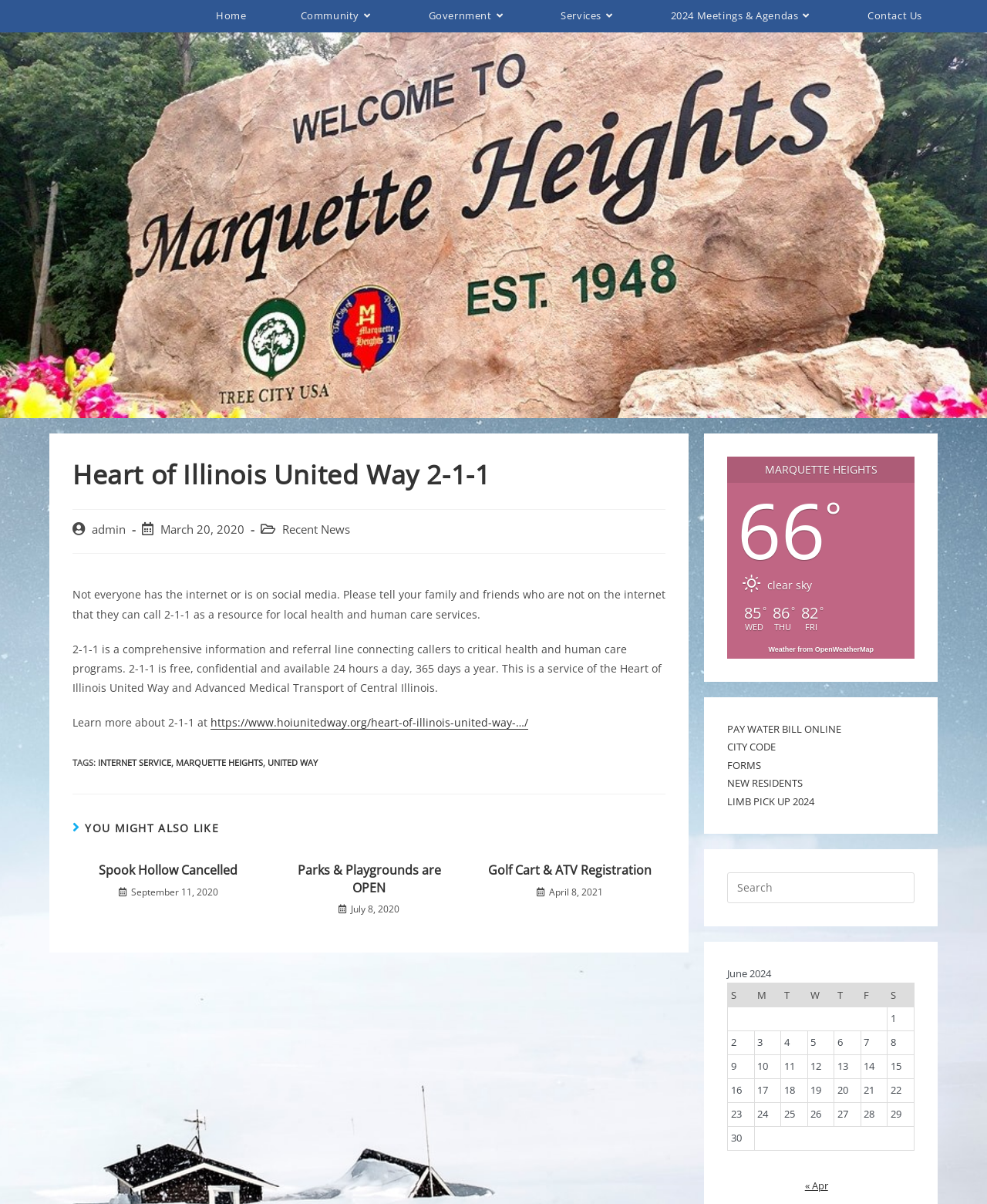Please give a succinct answer using a single word or phrase:
What is the purpose of the 'PAY WATER BILL ONLINE' link?

To pay water bill online